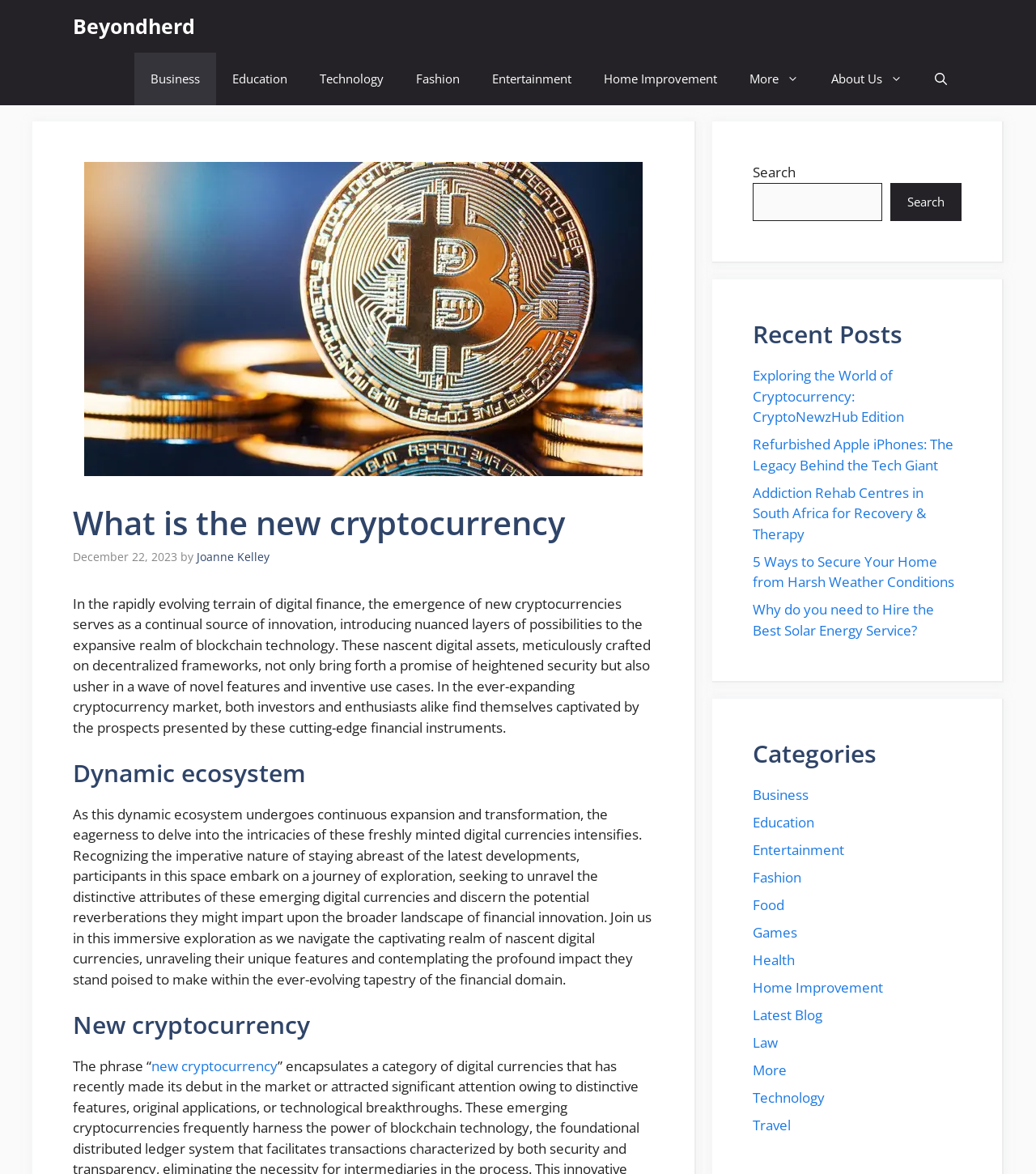Identify the bounding box coordinates of the element to click to follow this instruction: 'Explore the 'Dynamic ecosystem' section'. Ensure the coordinates are four float values between 0 and 1, provided as [left, top, right, bottom].

[0.07, 0.646, 0.631, 0.671]